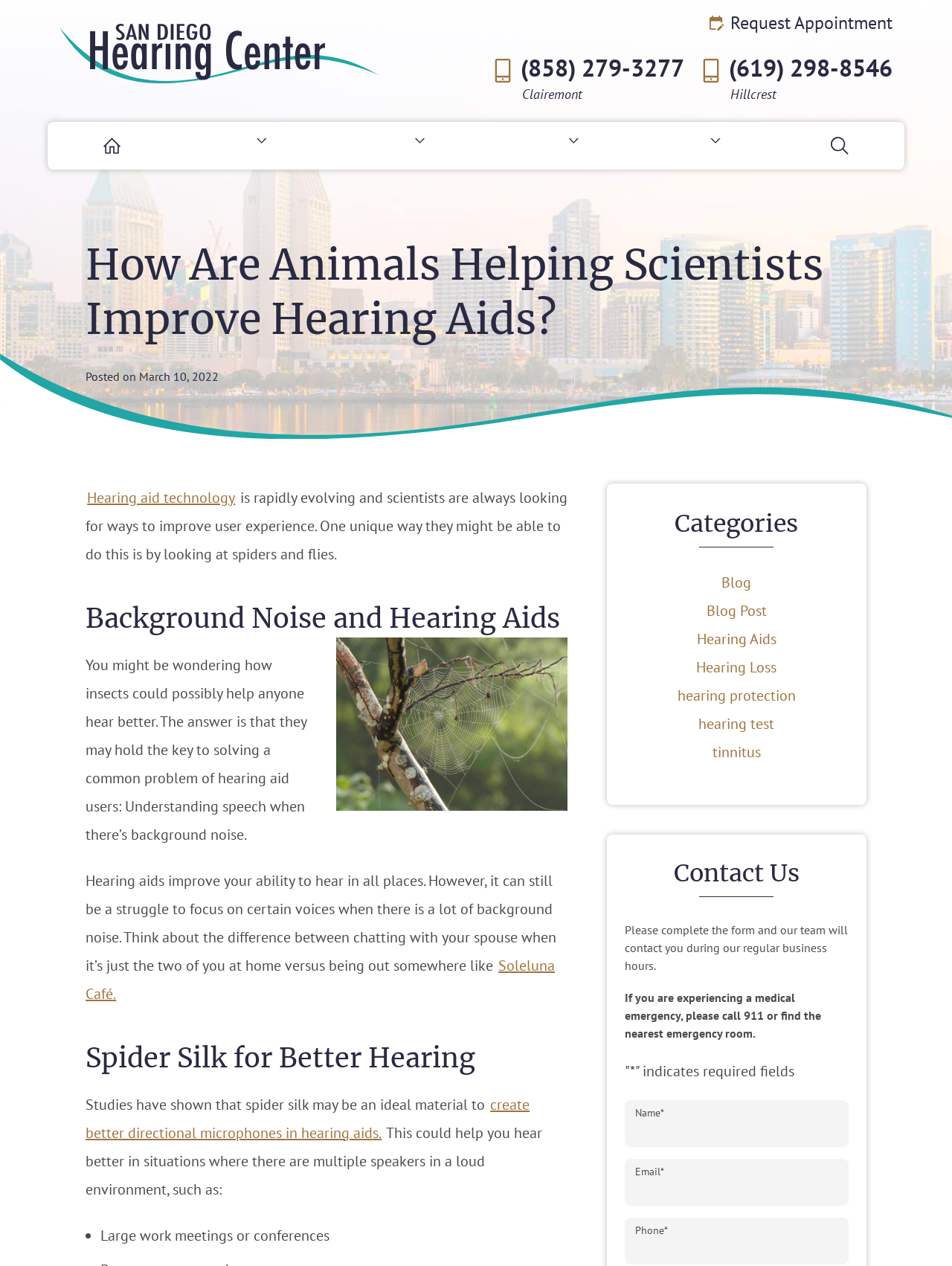Given the description "Hearing aid technology", provide the bounding box coordinates of the corresponding UI element.

[0.09, 0.385, 0.249, 0.401]